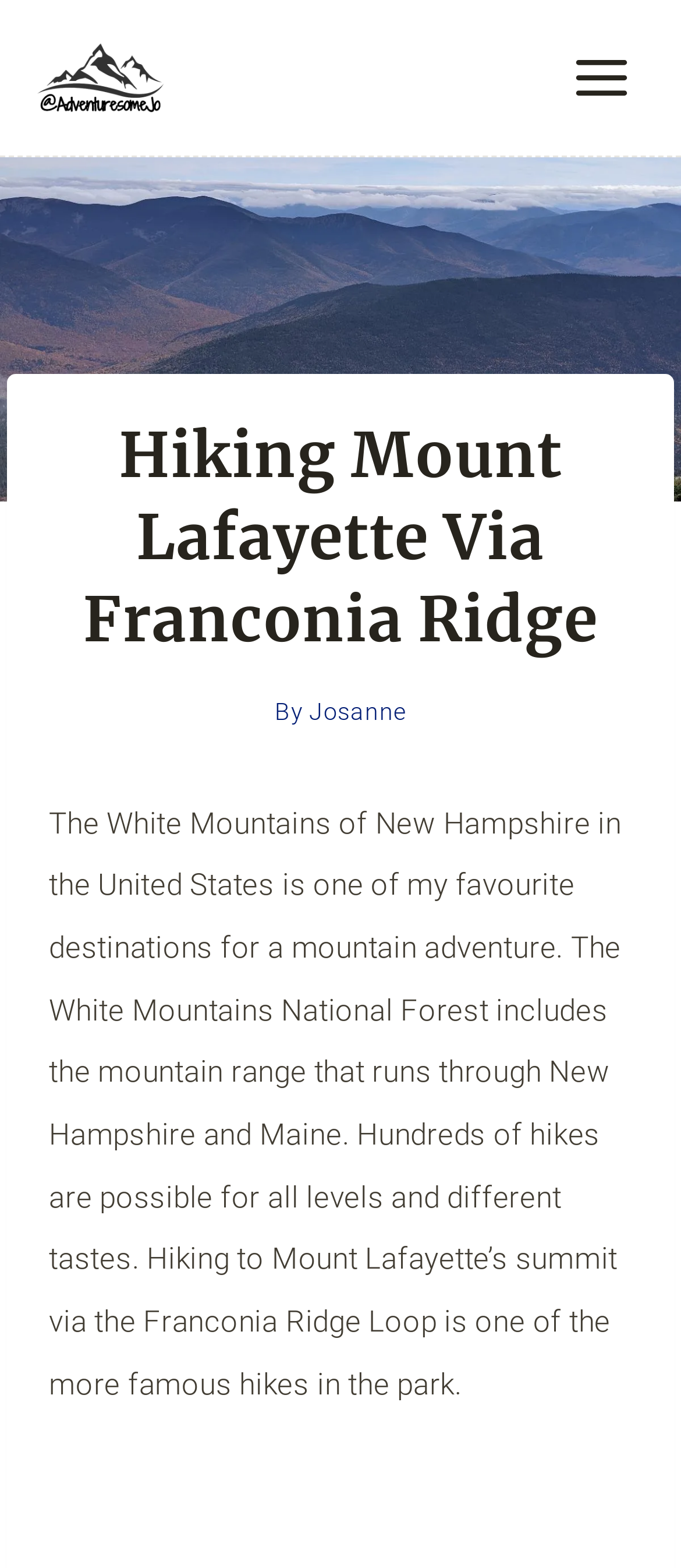Offer a meticulous description of the webpage's structure and content.

The webpage is about hiking Mount Lafayette via the Franconia Ridge Loop Trail in the White Mountains of New Hampshire. At the top left of the page, there is a link to "Adventuresome Jo" accompanied by an image with the same name. On the top right, there is a button to open a menu.

Below the top section, there is a large image that takes up the full width of the page, showcasing a view from the Franconia Ridge Trail. Above this image, there is a header section that contains the title "Hiking Mount Lafayette Via Franconia Ridge" in a prominent heading. The title is followed by the author's name, "Josanne", which is a link.

Underneath the header section, there is a block of text that describes the White Mountains National Forest, highlighting its appeal for mountain adventures and the numerous hiking options available. The text also provides an introduction to the hike to Mount Lafayette's summit via the Franconia Ridge Loop, which is one of the more famous hikes in the park.